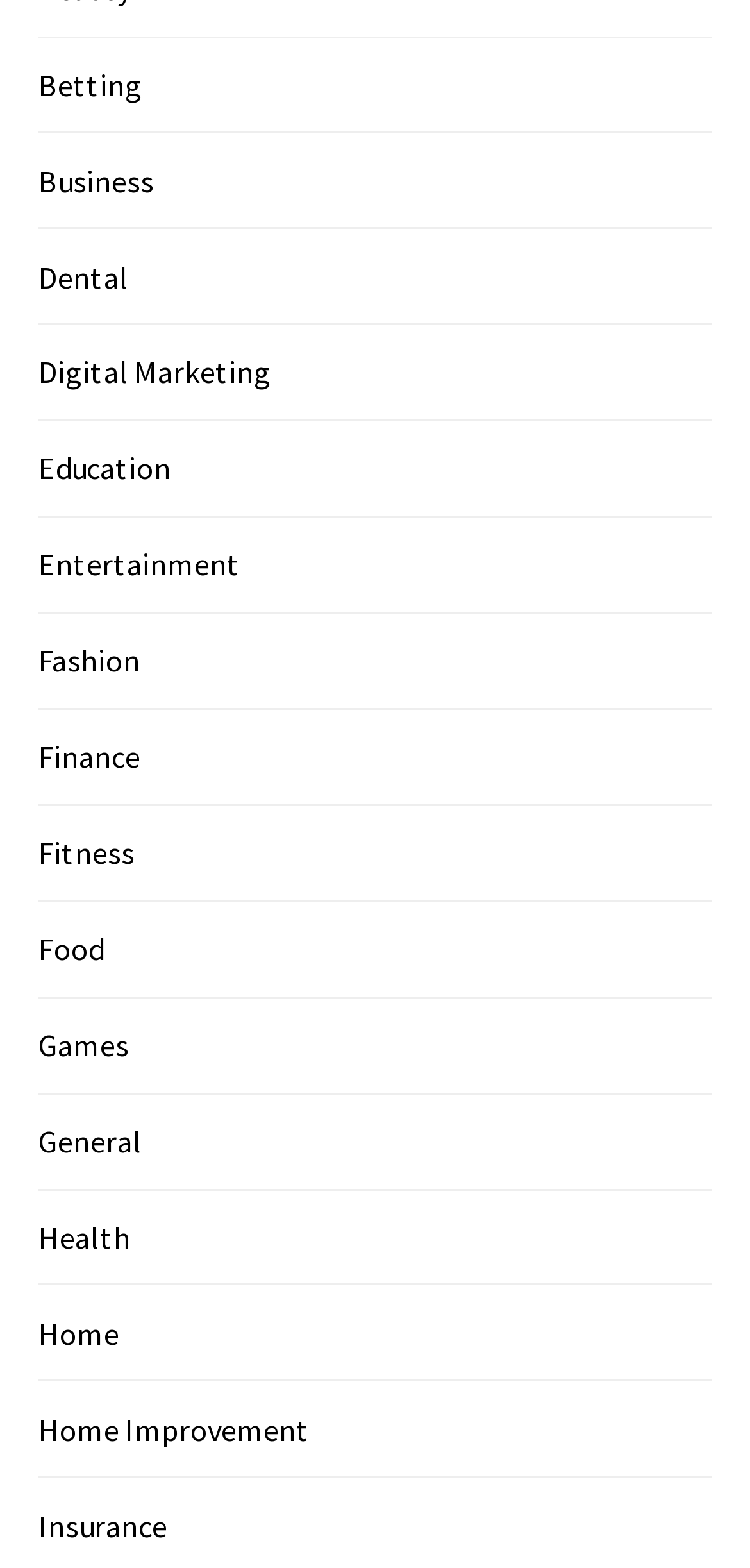What is the last category listed?
Please answer the question with a single word or phrase, referencing the image.

Insurance